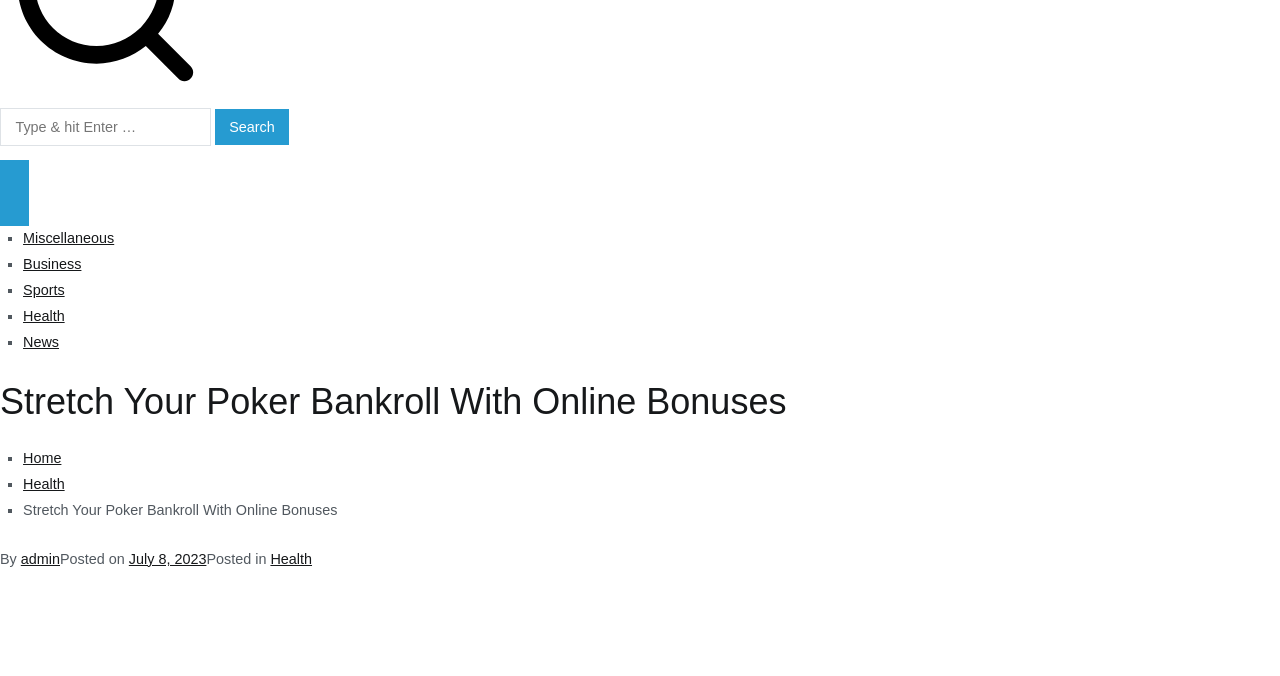Show the bounding box coordinates for the HTML element as described: "parent_node: Search for: value="Search"".

[0.168, 0.161, 0.226, 0.214]